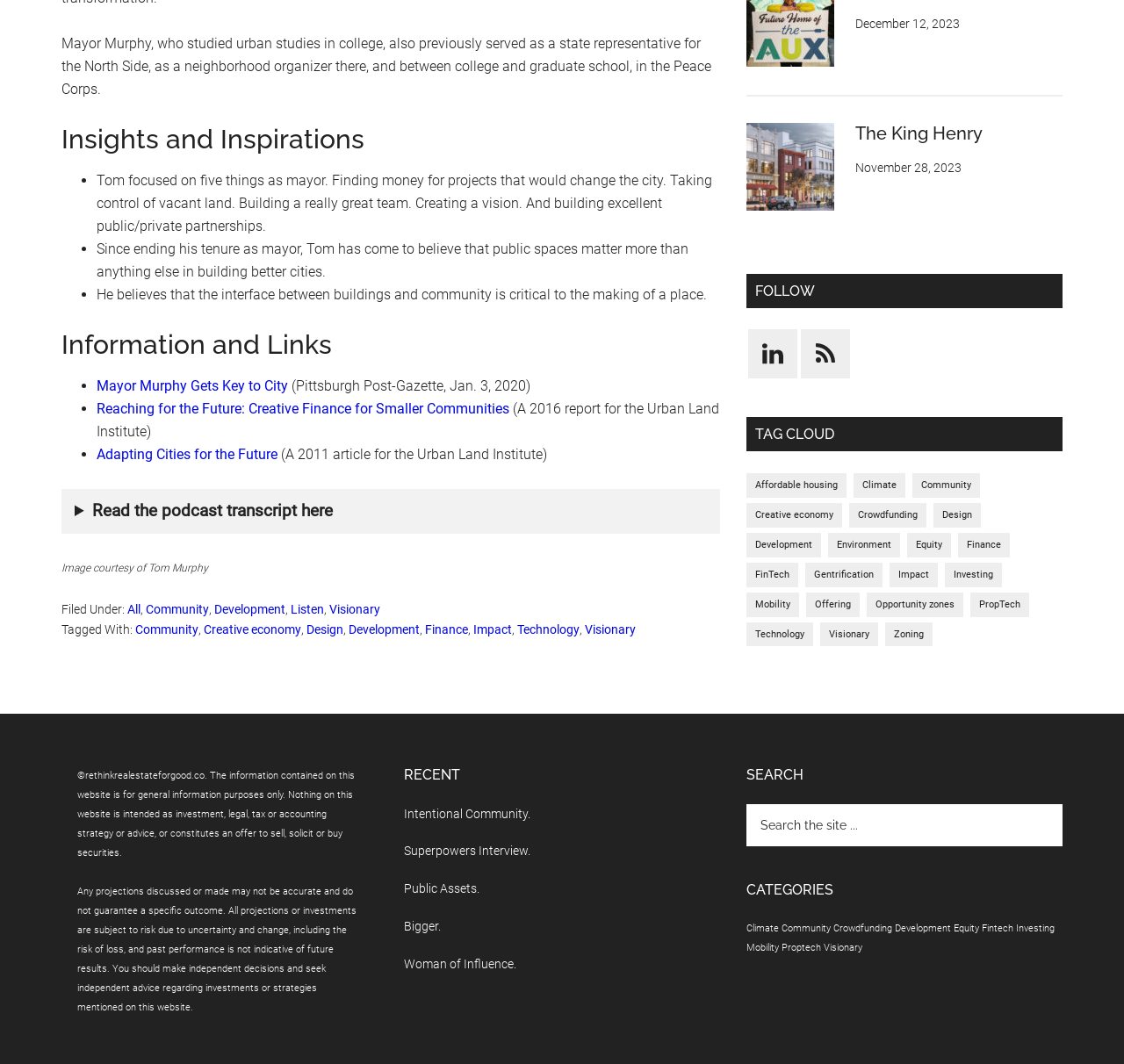Please specify the bounding box coordinates of the region to click in order to perform the following instruction: "Follow on LinkedIn".

[0.666, 0.309, 0.709, 0.356]